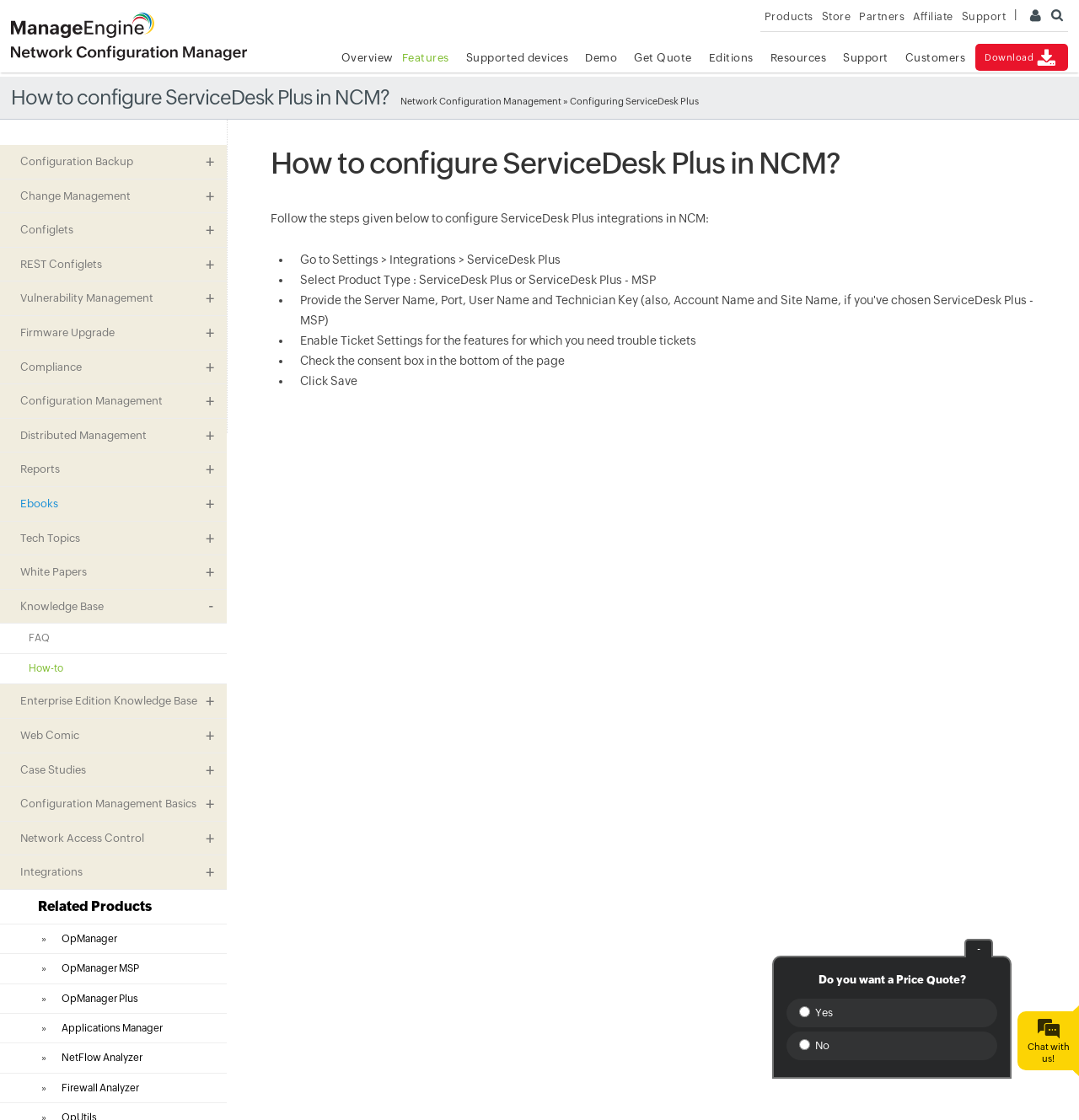Is the 'Support' link to the right of the 'Partners' link?
Please provide a comprehensive answer to the question based on the webpage screenshot.

I compared the bounding box coordinates of the 'Support' link (ID 600) and the 'Partners' link (ID 597). The x1 coordinate of the 'Support' link is 0.891, which is greater than the x2 coordinate of the 'Partners' link, which is 0.838. Therefore, the 'Support' link is to the right of the 'Partners' link.